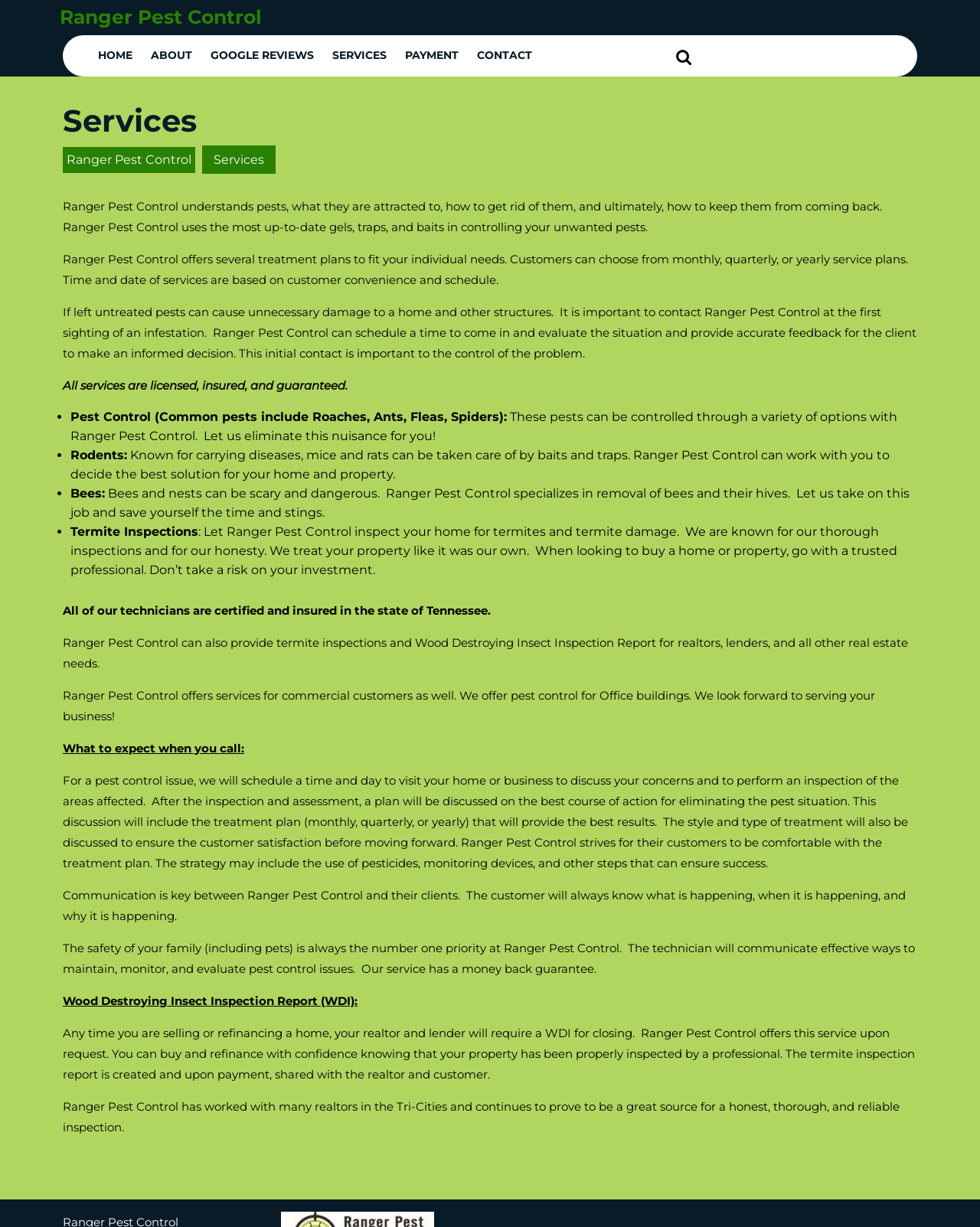Provide a short, one-word or phrase answer to the question below:
What is the goal of the company's services?

To eliminate pests